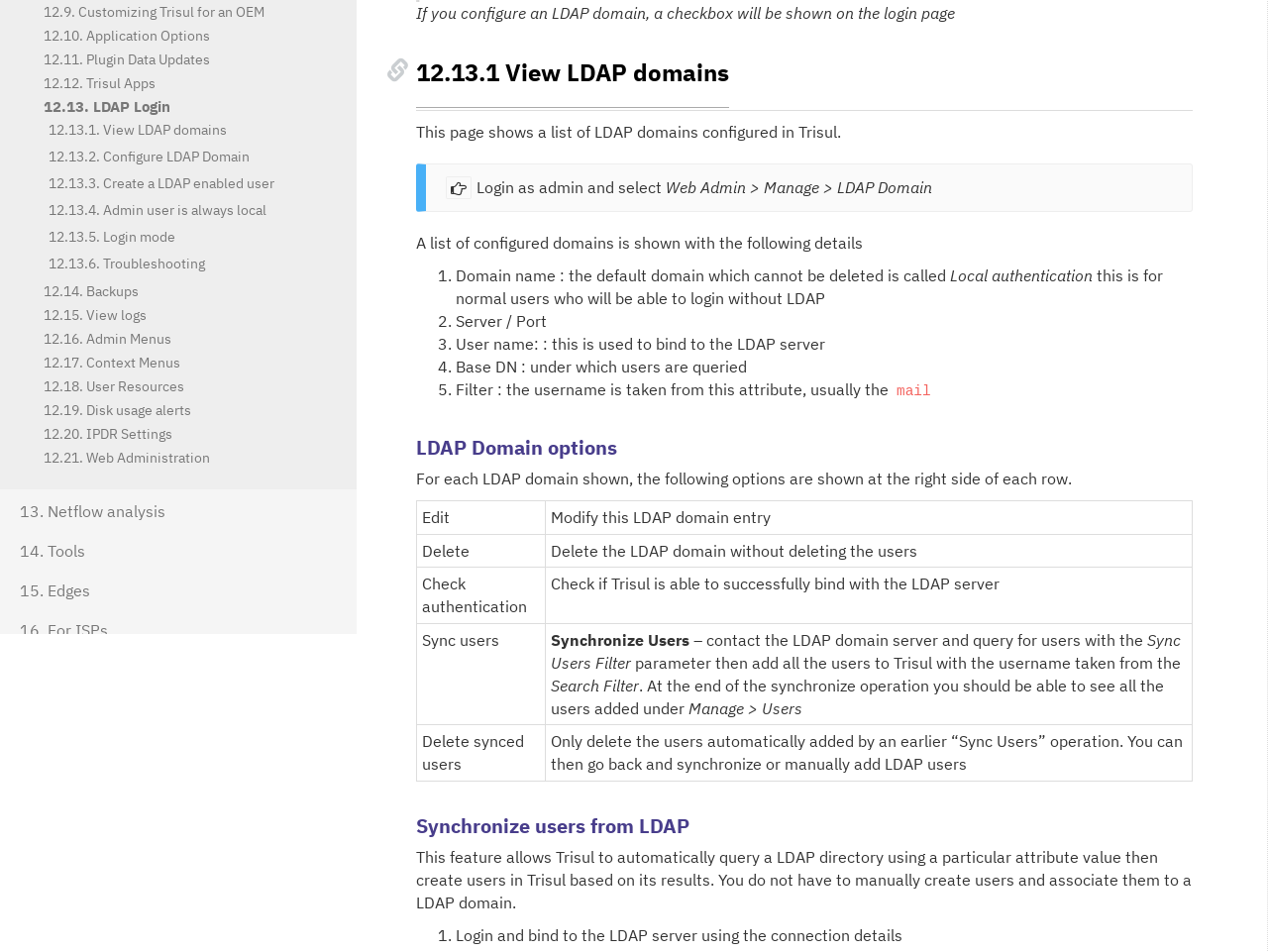From the webpage screenshot, identify the region described by 12.15. View logs. Provide the bounding box coordinates as (top-left x, top-left y, bottom-right x, bottom-right y), with each value being a floating point number between 0 and 1.

[0.0, 0.207, 0.281, 0.232]